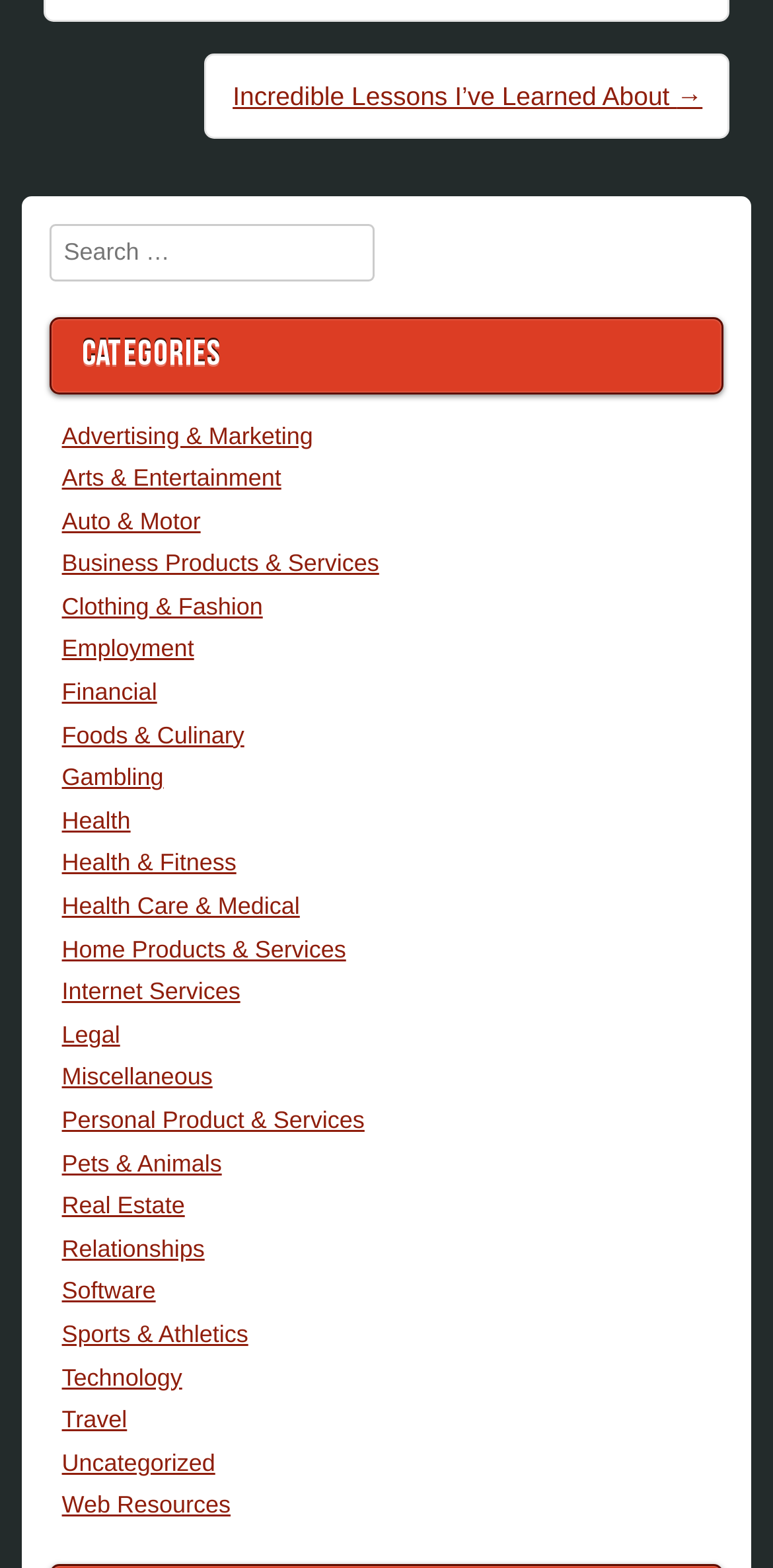Determine the bounding box coordinates of the clickable element to complete this instruction: "Read Incredible Lessons I’ve Learned About". Provide the coordinates in the format of four float numbers between 0 and 1, [left, top, right, bottom].

[0.301, 0.051, 0.909, 0.07]